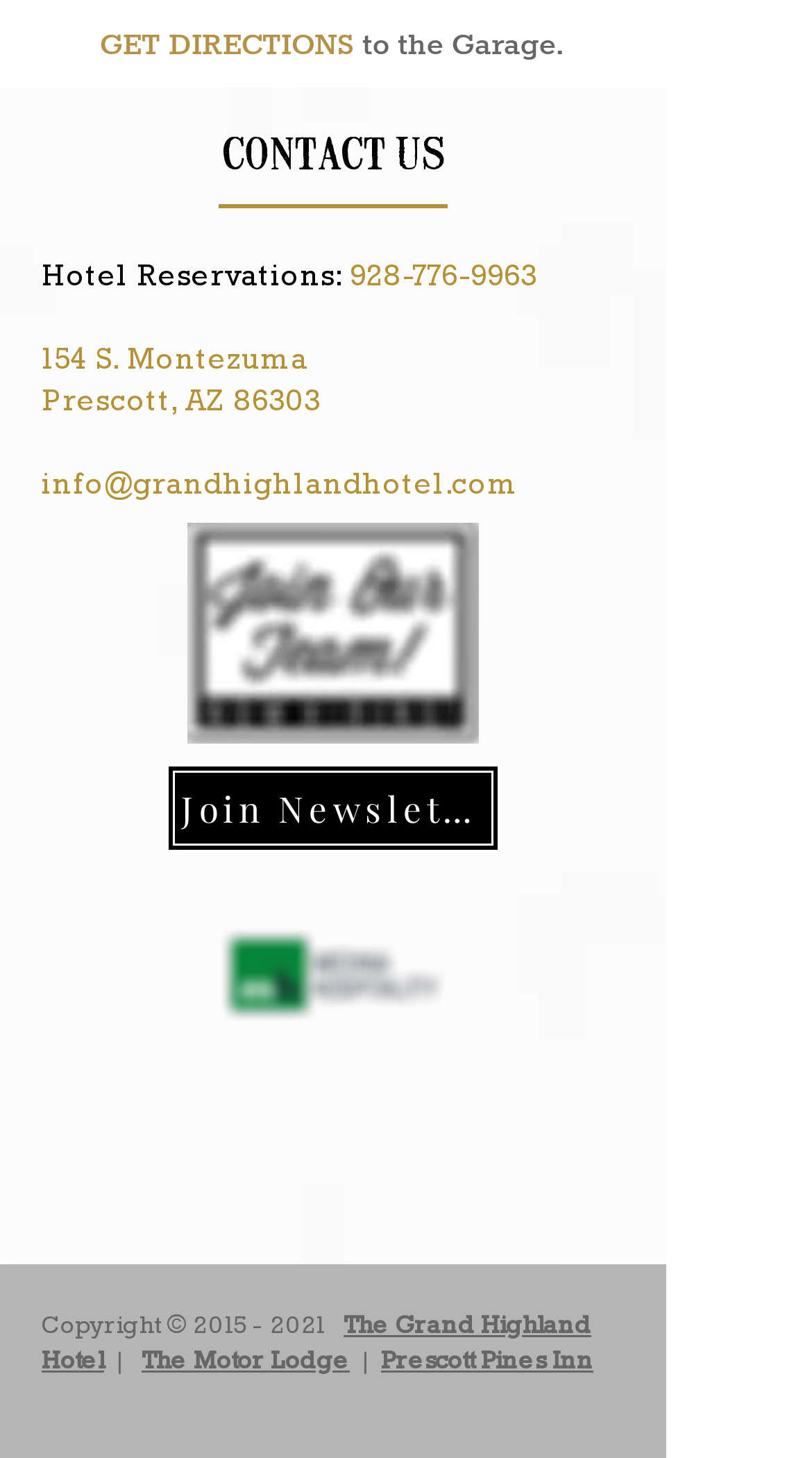How many social media links are there?
Provide an in-depth answer to the question, covering all aspects.

I found the social media links at the bottom of the page, where there are two links, one to Facebook and one to Instagram.